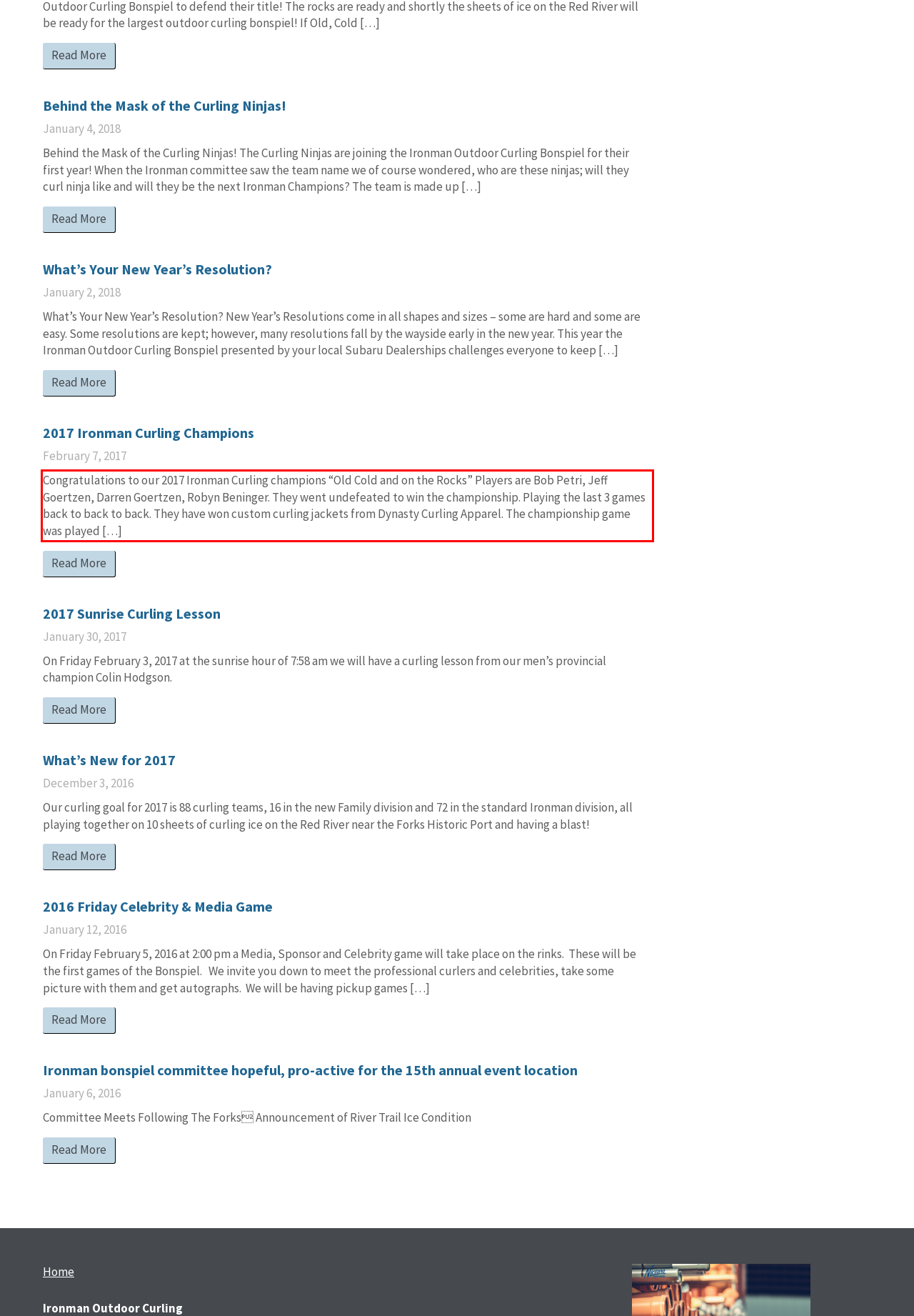Identify and transcribe the text content enclosed by the red bounding box in the given screenshot.

Congratulations to our 2017 Ironman Curling champions “Old Cold and on the Rocks” Players are Bob Petri, Jeff Goertzen, Darren Goertzen, Robyn Beninger. They went undefeated to win the championship. Playing the last 3 games back to back to back. They have won custom curling jackets from Dynasty Curling Apparel. The championship game was played […]